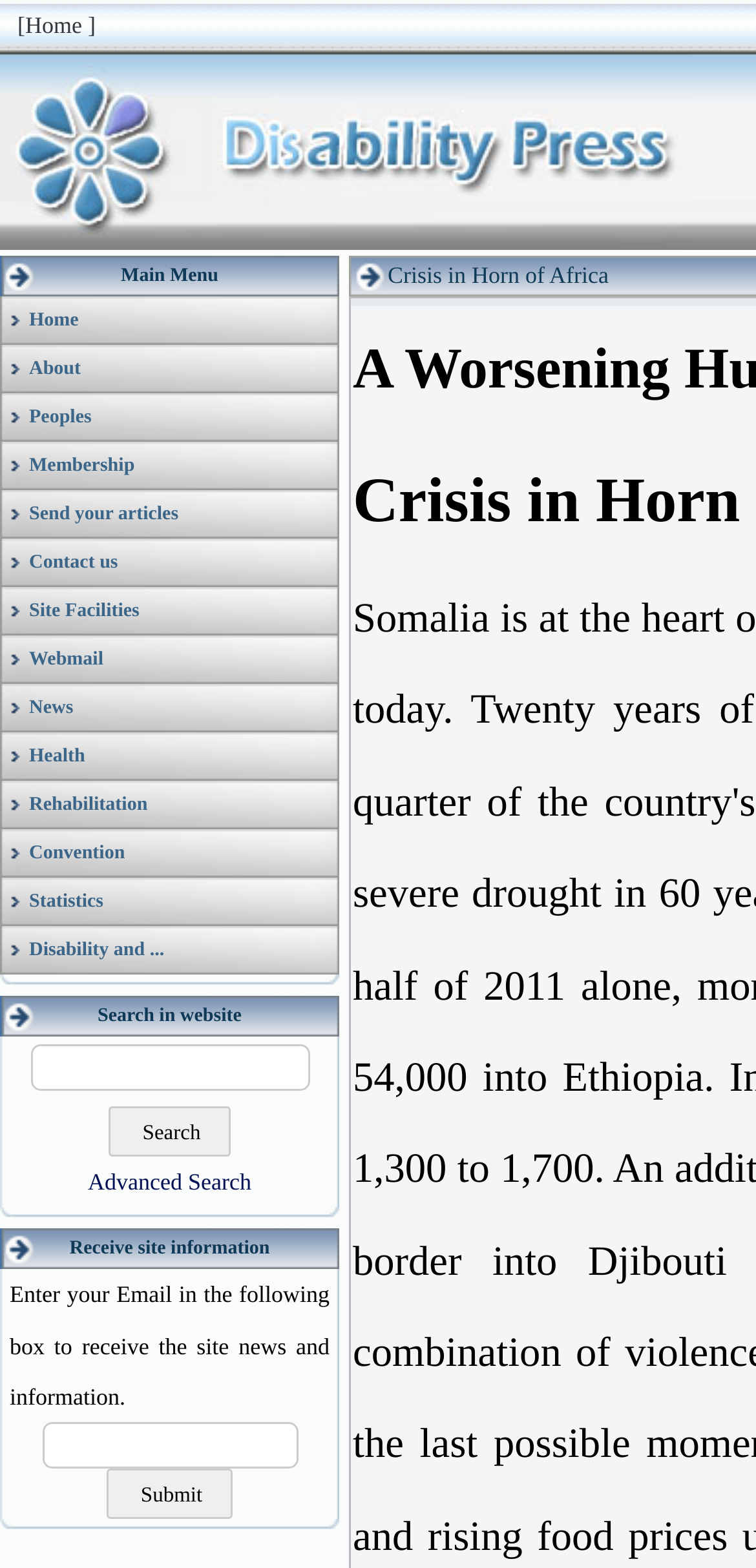Identify the bounding box for the described UI element. Provide the coordinates in (top-left x, top-left y, bottom-right x, bottom-right y) format with values ranging from 0 to 1: Rehabilitation

[0.038, 0.506, 0.195, 0.52]